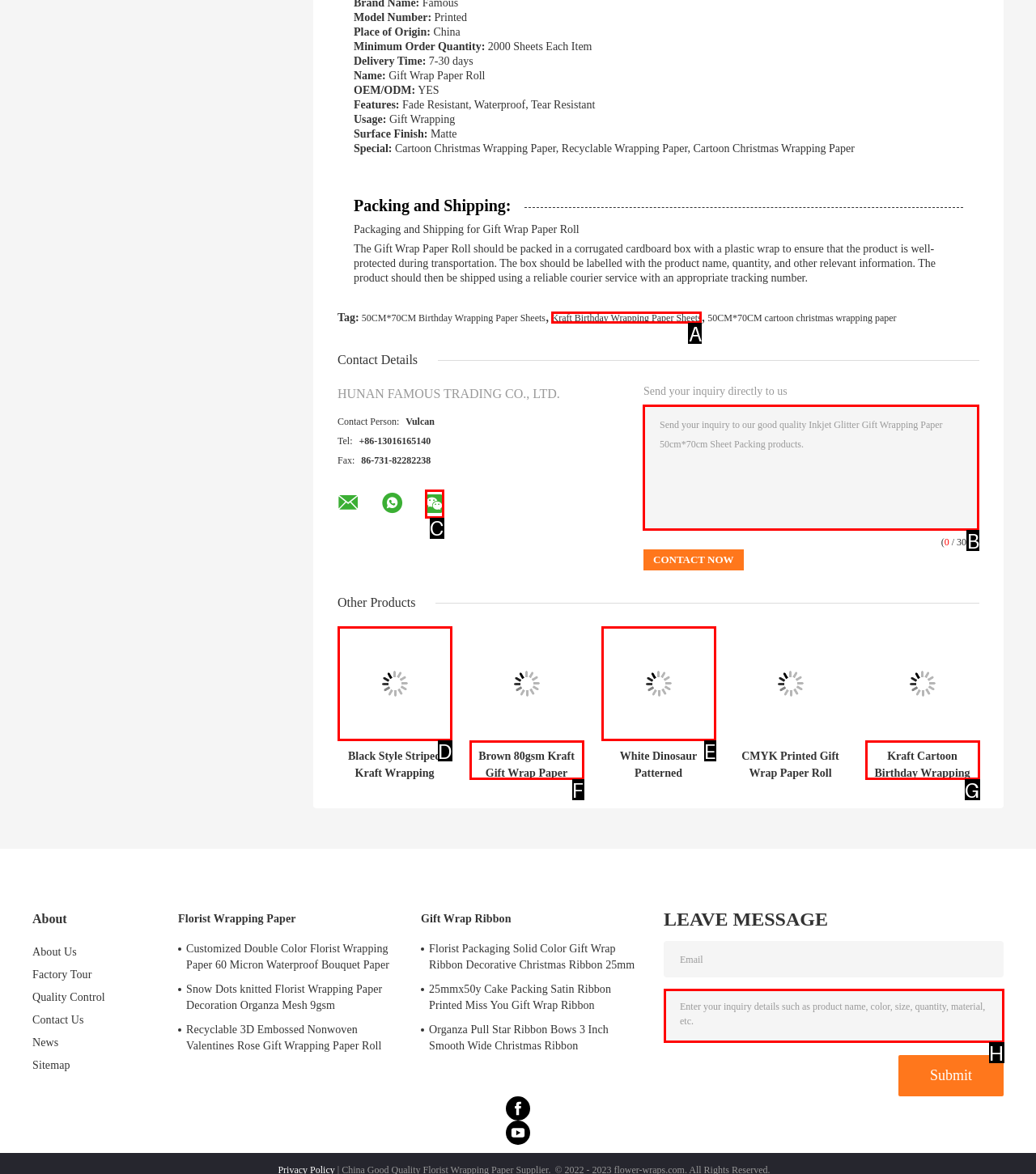Which UI element should you click on to achieve the following task: Send an inquiry to the company? Provide the letter of the correct option.

B